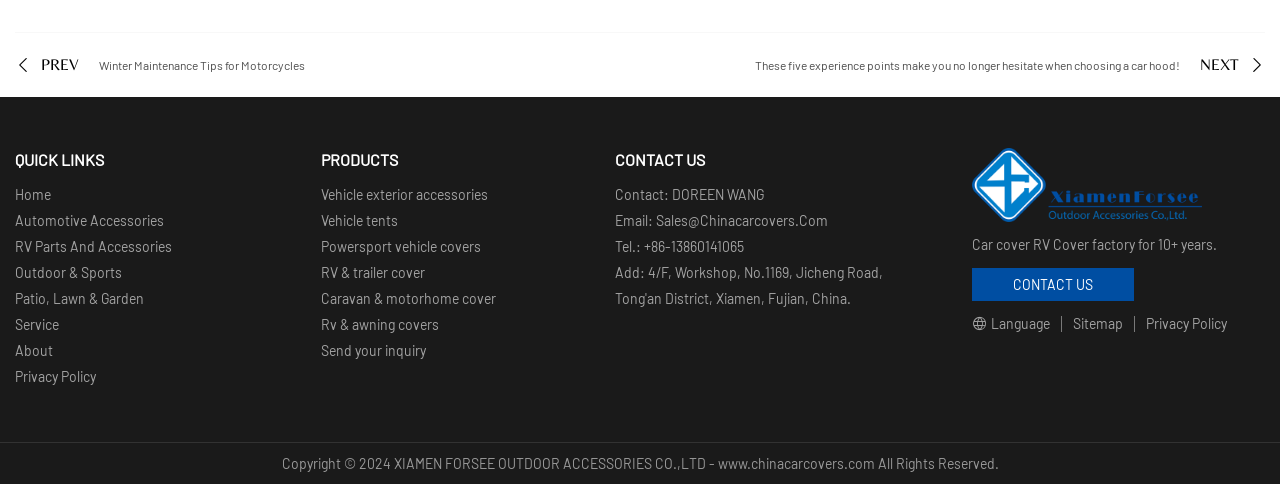Locate the bounding box coordinates of the element you need to click to accomplish the task described by this instruction: "View 'Vehicle exterior accessories' products".

[0.251, 0.385, 0.381, 0.42]